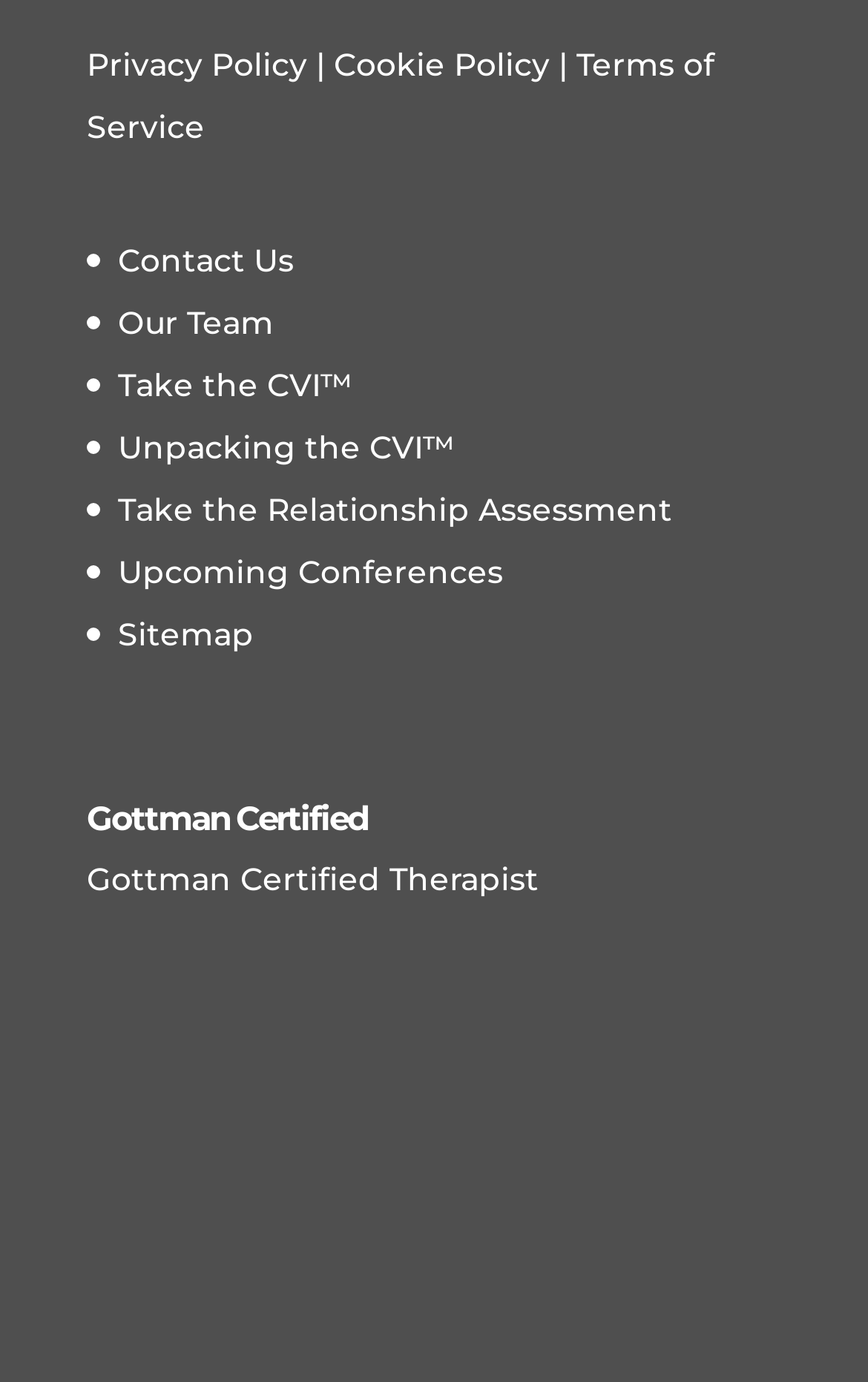Given the following UI element description: "Unpacking the CVI™", find the bounding box coordinates in the webpage screenshot.

[0.136, 0.309, 0.523, 0.338]